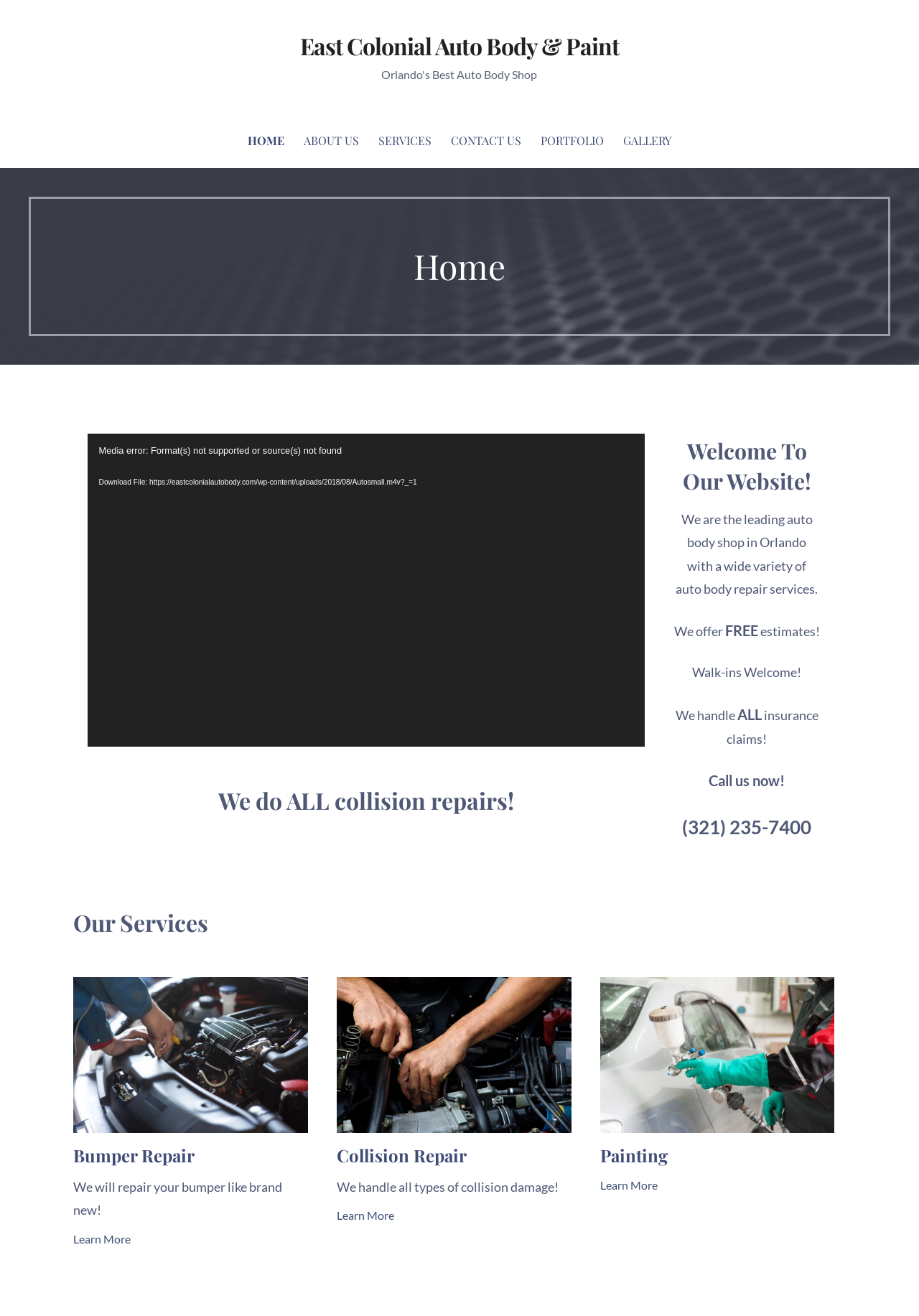Extract the bounding box coordinates for the UI element described as: "alt="qtq50-Br8VjG" title="qtq50-Br8VjG"".

[0.366, 0.852, 0.622, 0.863]